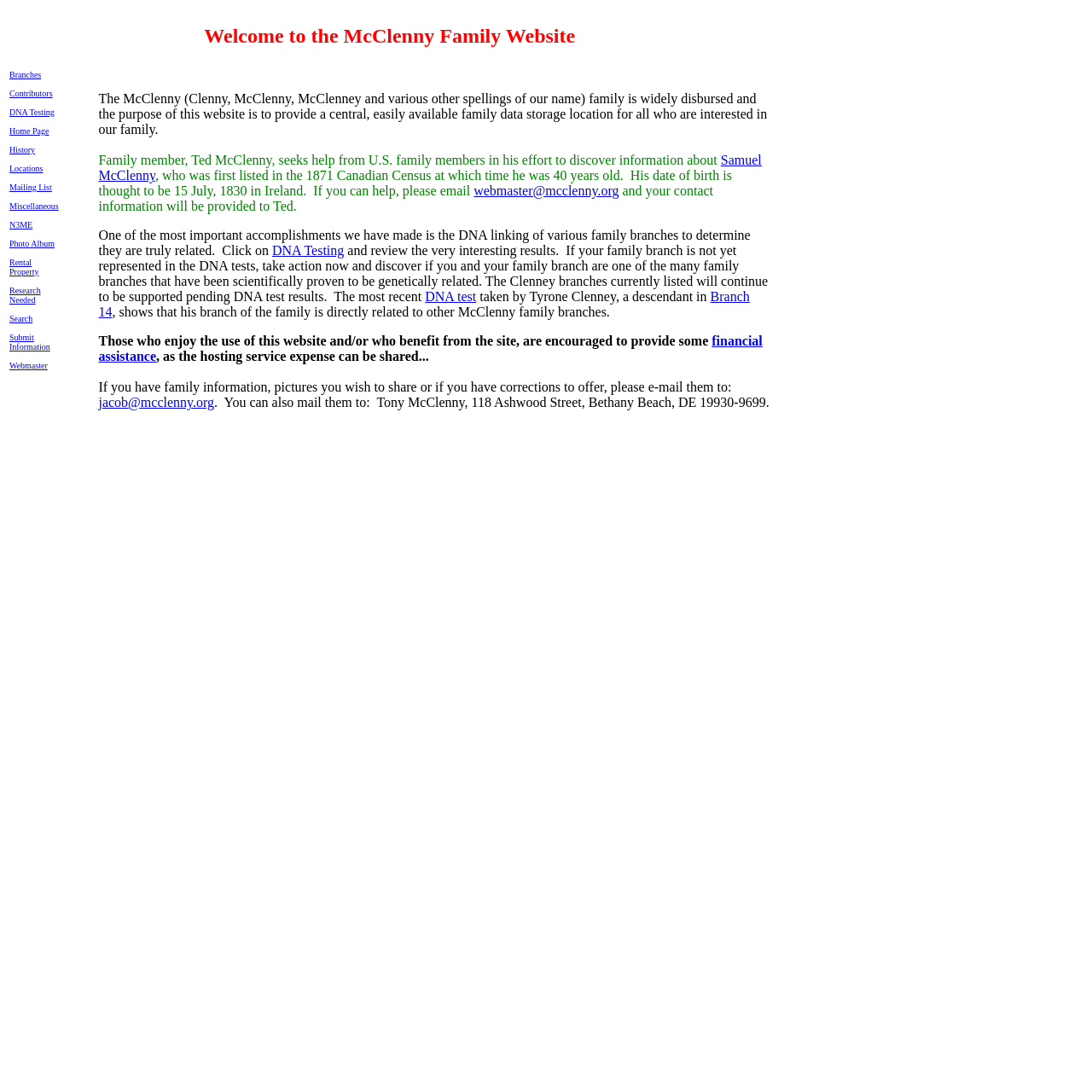Locate the bounding box coordinates of the region to be clicked to comply with the following instruction: "Submit information to the website". The coordinates must be four float numbers between 0 and 1, in the form [left, top, right, bottom].

[0.009, 0.305, 0.046, 0.322]